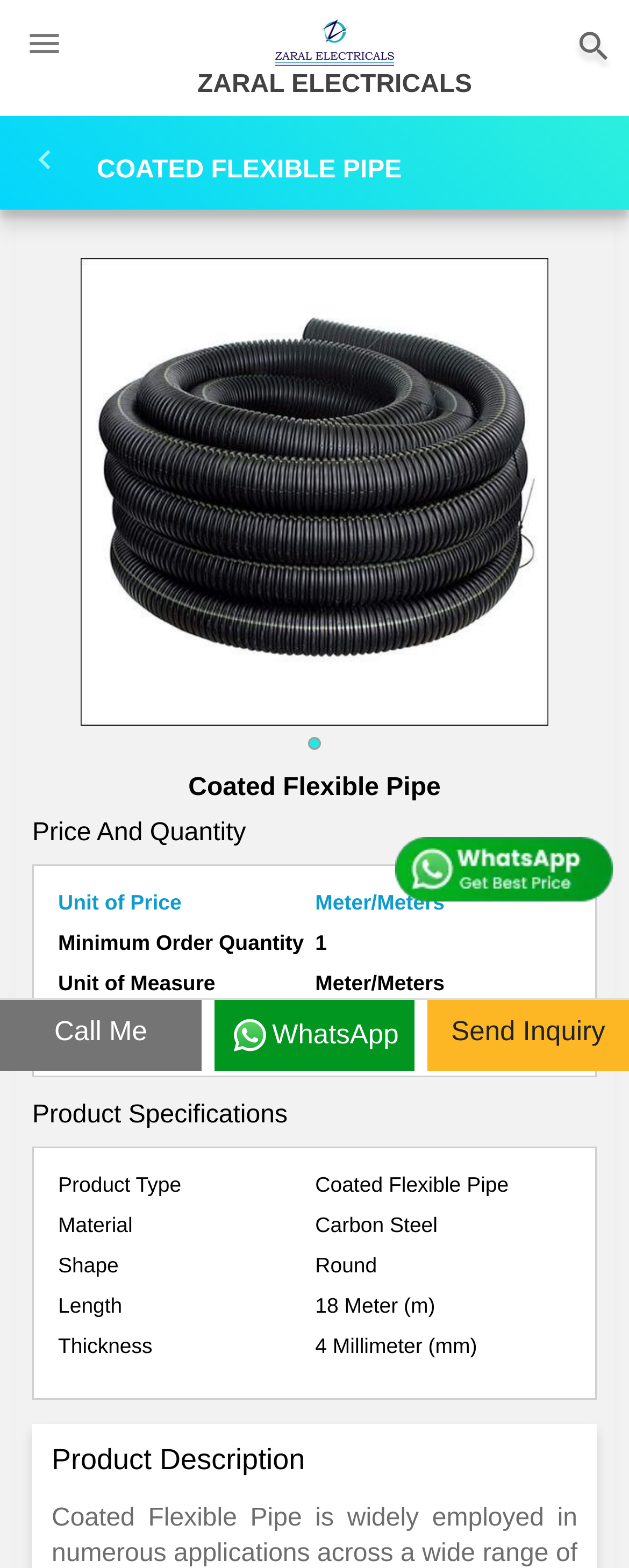Give a comprehensive overview of the webpage, including key elements.

The webpage is about Coated Flexible Pipe, a product offered by ZARAL ELECTRICALS, an office based in Vadodara, Gujarat, India. 

At the top left corner, there is a small image of a home icon, which is a link to the homepage. Next to it, there is a larger image of the company logo, ZARAL ELECTRICALS. On the top right corner, there is another home icon image.

Below the top section, there is a prominent heading "COATED FLEXIBLE PIPE" in the center of the page. Below the heading, there is a large image of the Coated Flexible Pipe product.

The main content of the page is divided into three sections: Price and Quantity, Product Specifications, and Product Description. 

In the Price and Quantity section, there are several lines of text, including "Unit of Price", "Meter/Meters", "Minimum Order Quantity", "1", "Unit of Measure", "Meter/Meters", "Price", and "25 INR". 

In the Product Specifications section, there are several lines of text, including "Product Type", "Coated Flexible Pipe", "Material", "Carbon Steel", "Shape", "Round", "Length", "18 Meter (m)", "Thickness", and "4 Millimeter (mm)". 

In the Product Description section, there is a block of text describing the product.

At the bottom of the page, there are three links: "Call Me", "WhatsApp", and "Send Inquiry". The "WhatsApp" link has a WhatsApp icon image next to it.